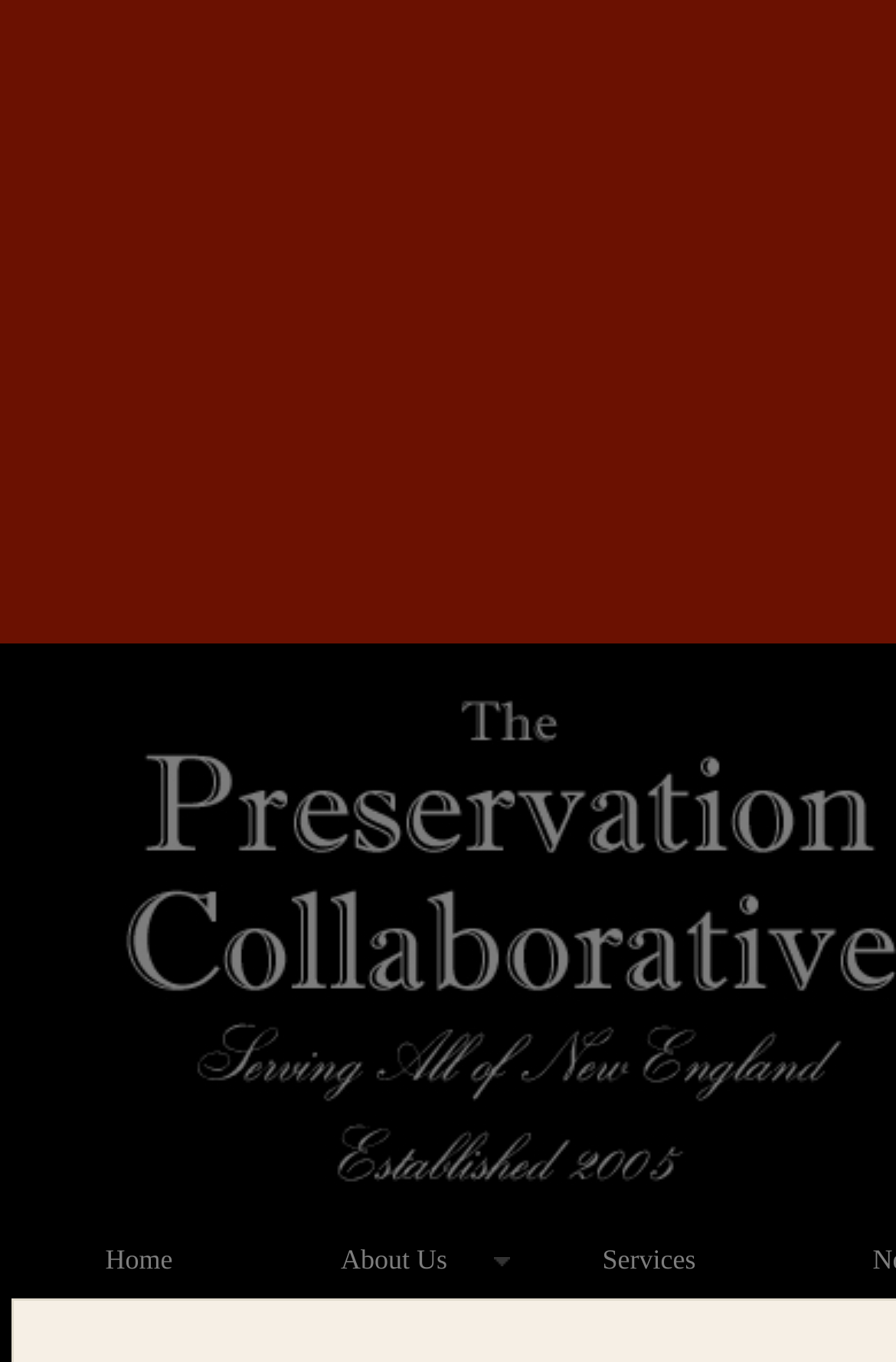Identify the bounding box for the given UI element using the description provided. Coordinates should be in the format (top-left x, top-left y, bottom-right x, bottom-right y) and must be between 0 and 1. Here is the description: About Us

[0.297, 0.903, 0.582, 0.948]